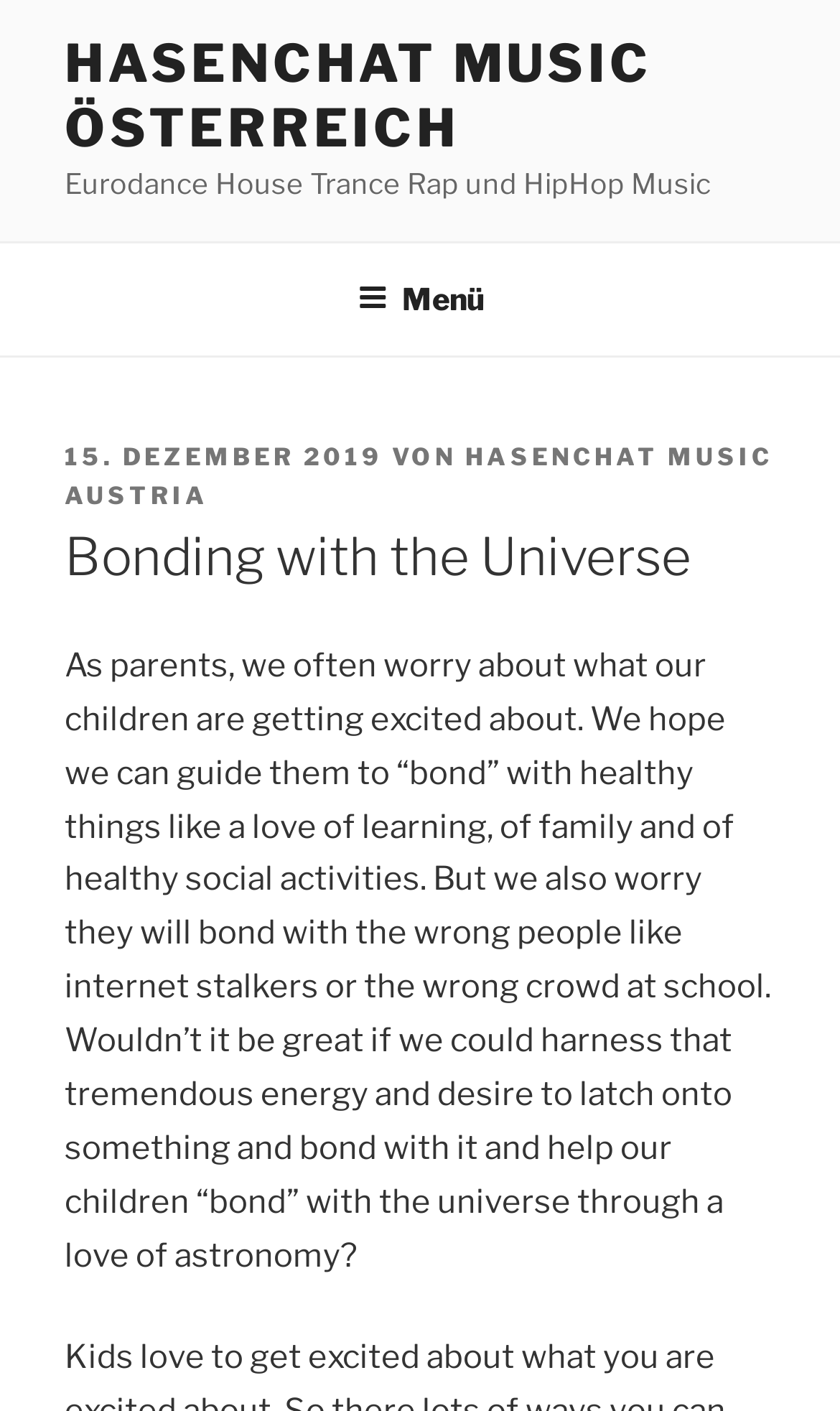Generate the title text from the webpage.

Bonding with the Universe